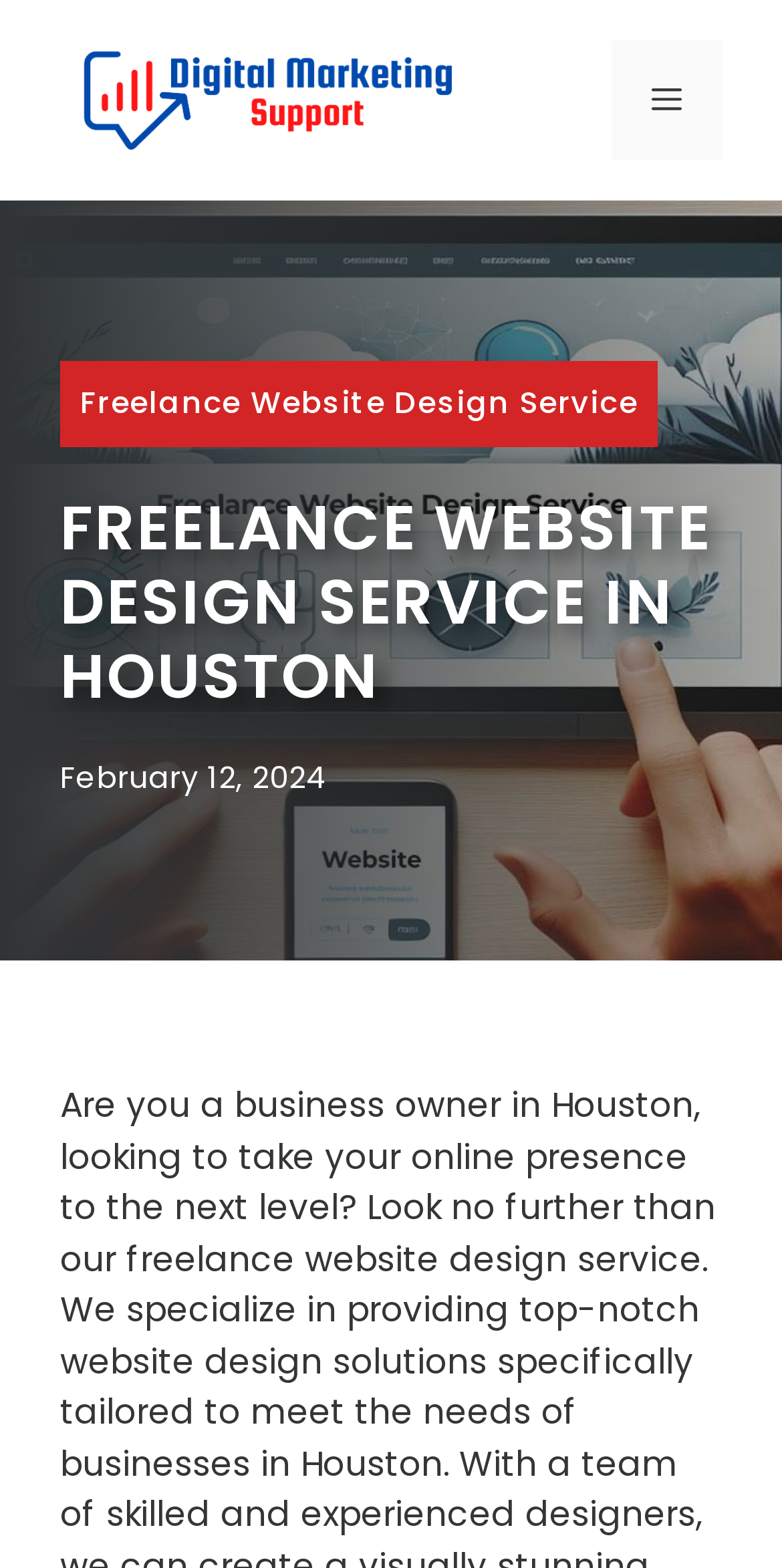Please provide a brief answer to the question using only one word or phrase: 
What is the current date?

February 12, 2024